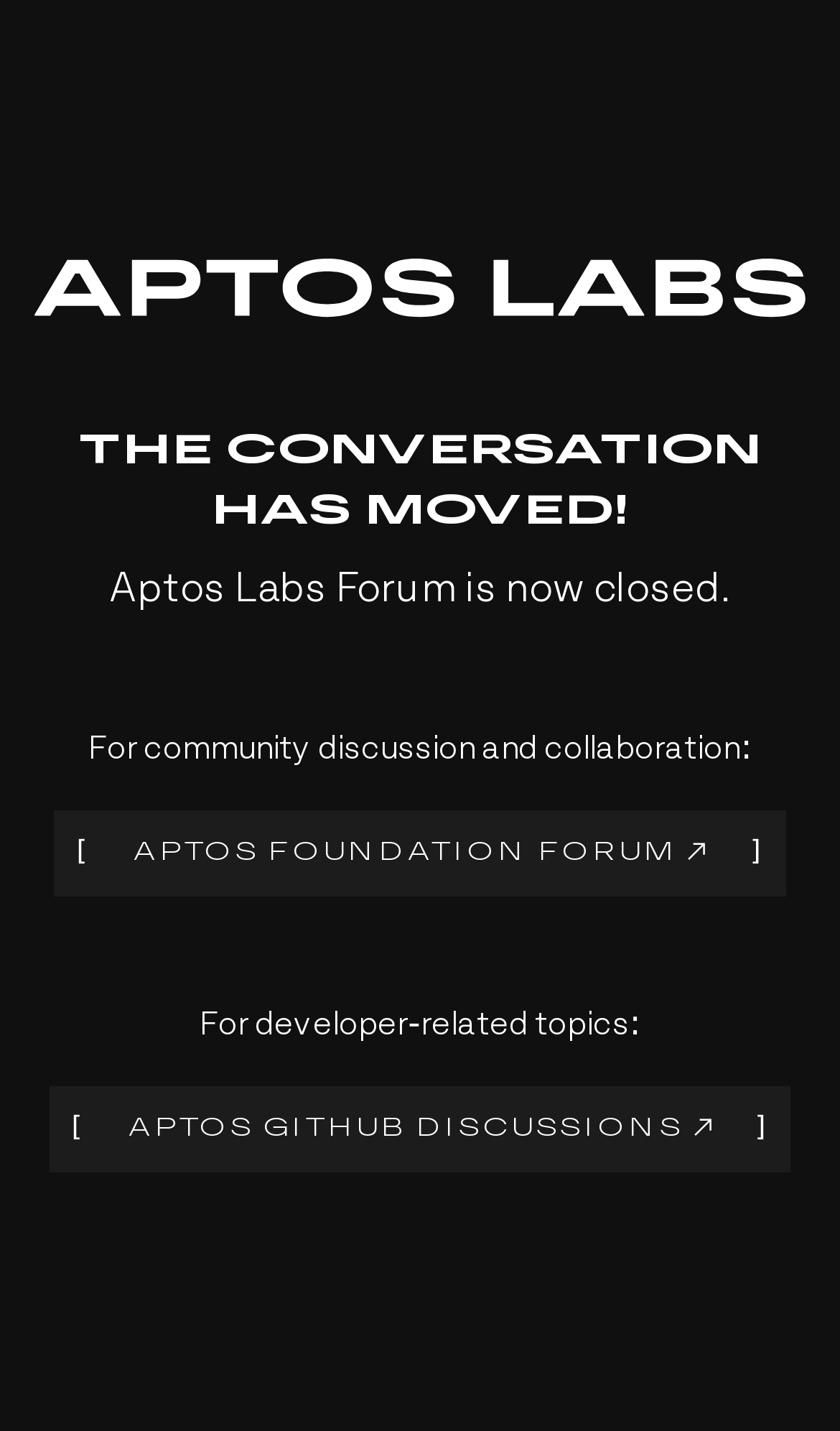What is the purpose of the Aptos GitHub Discussions?
Provide an in-depth and detailed explanation in response to the question.

The webpage mentions 'For developer-related topics:' and provides a link to 'APTOS GITHUB DISCUSSIONS', implying that this platform is intended for discussing topics related to development.